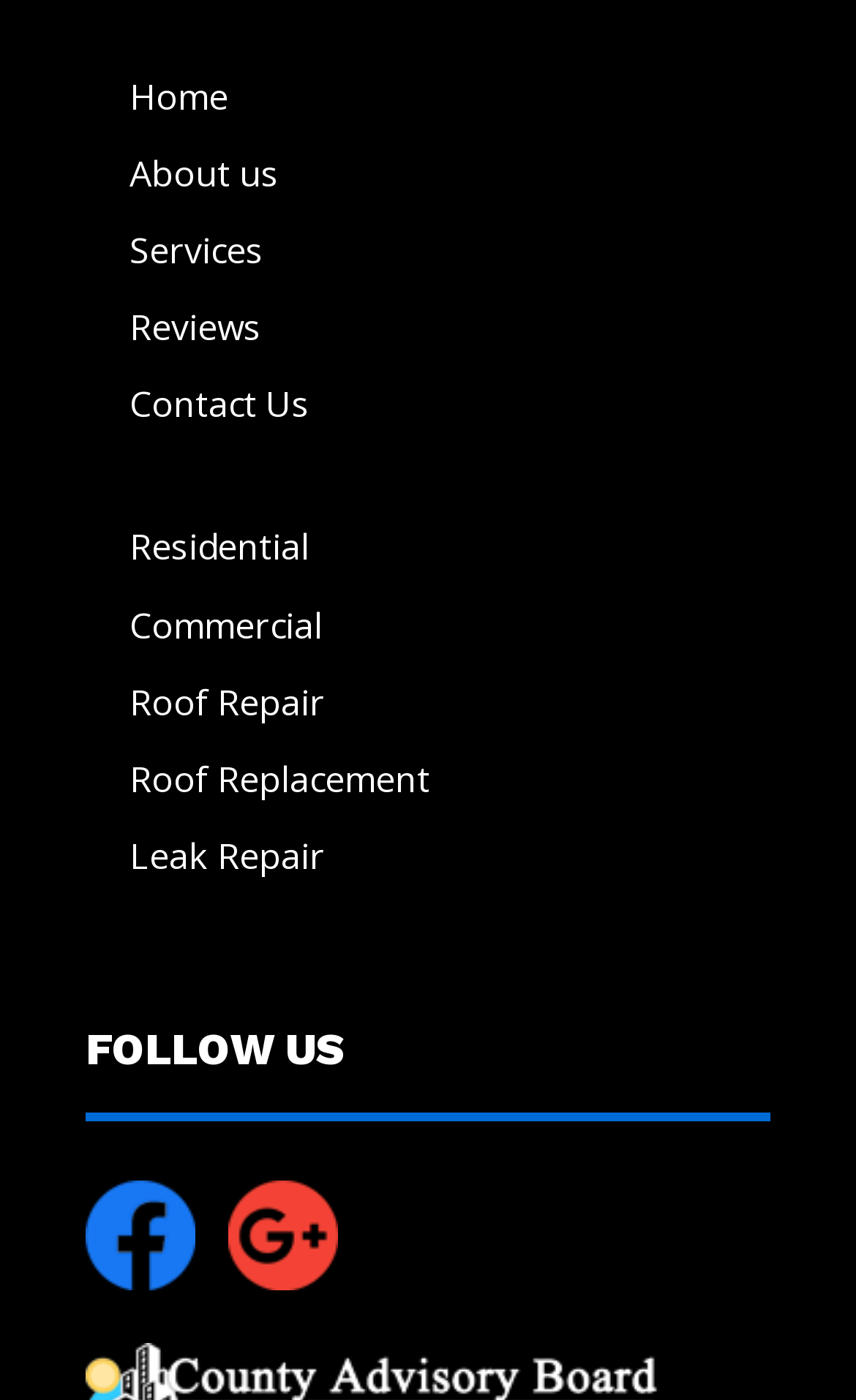Show the bounding box coordinates for the HTML element described as: "Contact Us".

[0.151, 0.272, 0.362, 0.306]